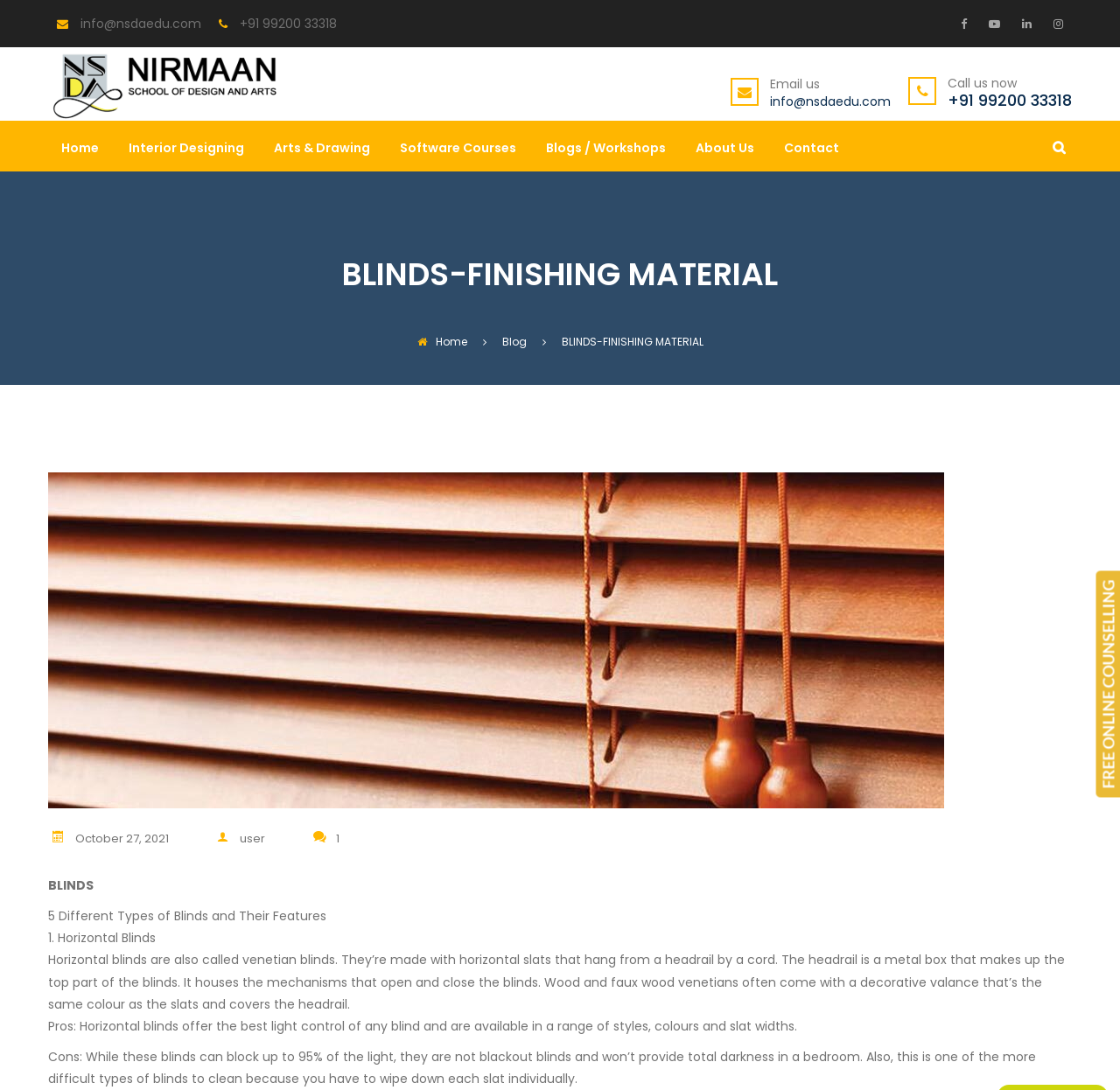Please identify the bounding box coordinates of the element's region that should be clicked to execute the following instruction: "Click on the 'Home' link". The bounding box coordinates must be four float numbers between 0 and 1, i.e., [left, top, right, bottom].

[0.055, 0.13, 0.088, 0.157]